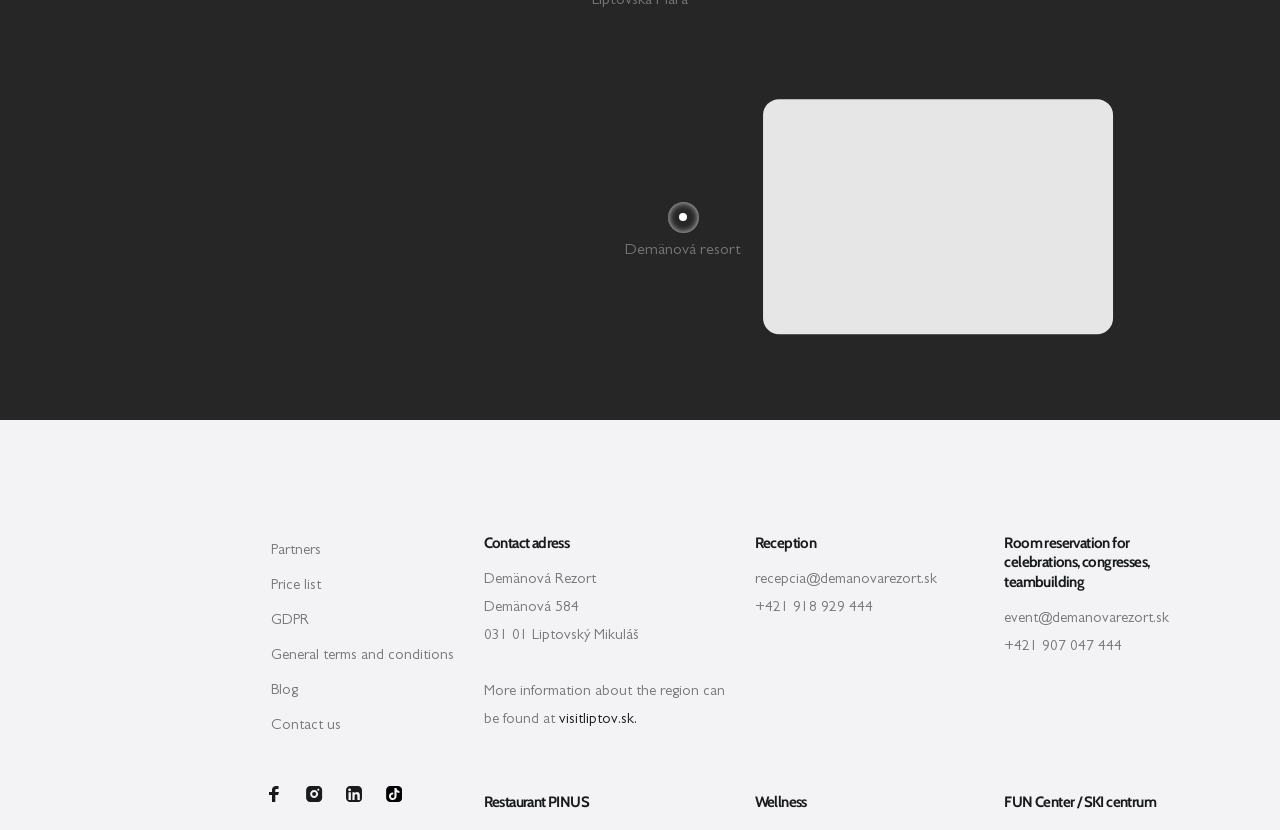What is the phone number of the reception?
Analyze the image and provide a thorough answer to the question.

The phone number of the reception can be found in the section labeled 'Reception', which is located in the middle of the page. The phone number is listed as a link element and reads '+421 918 929 444'.